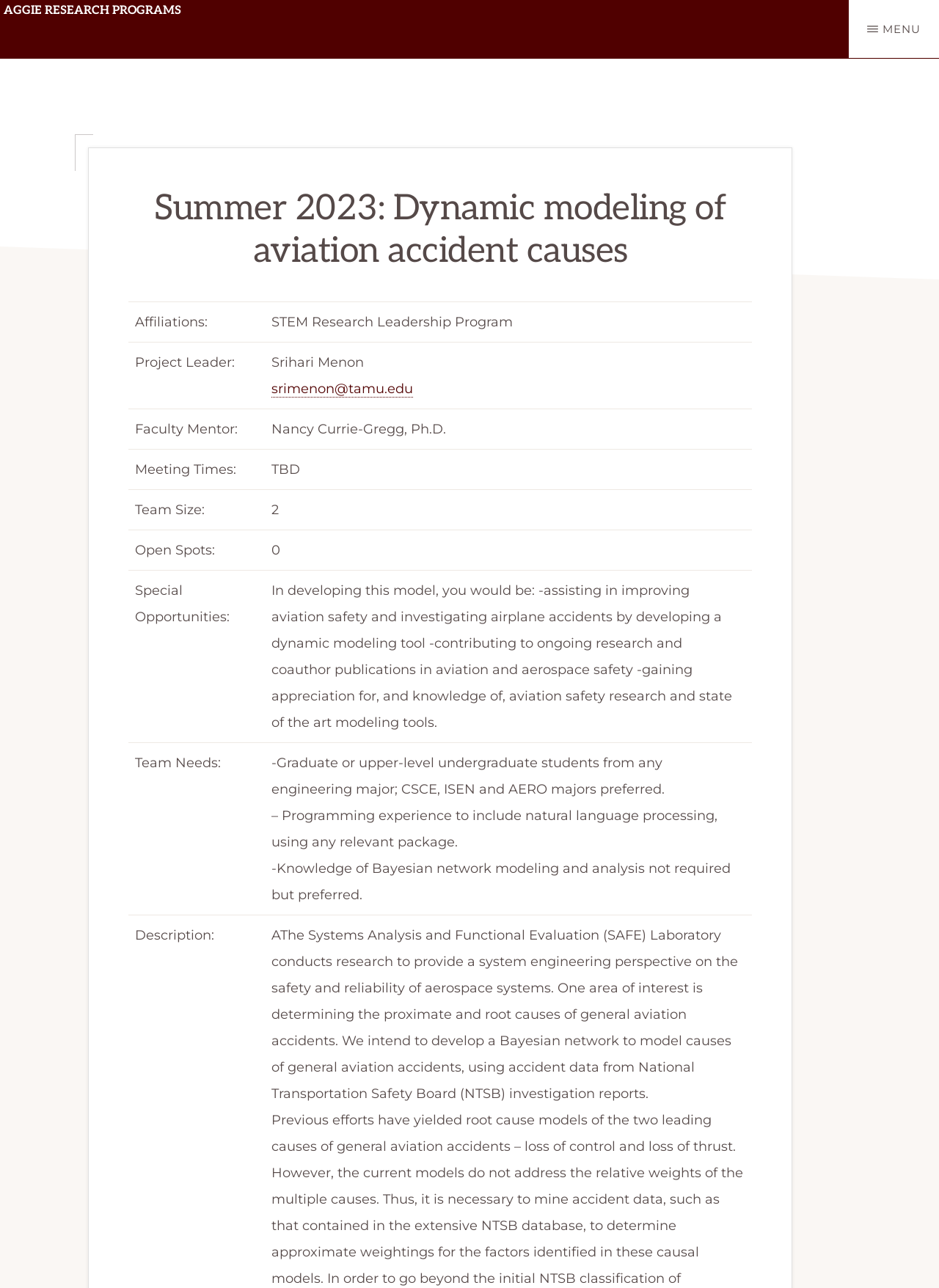Who is the project leader?
Using the information presented in the image, please offer a detailed response to the question.

I found the answer by looking at the gridcell that contains the label 'Project Leader:' and its corresponding value, which is 'Srihari Menon srimenon@tamu.edu'.